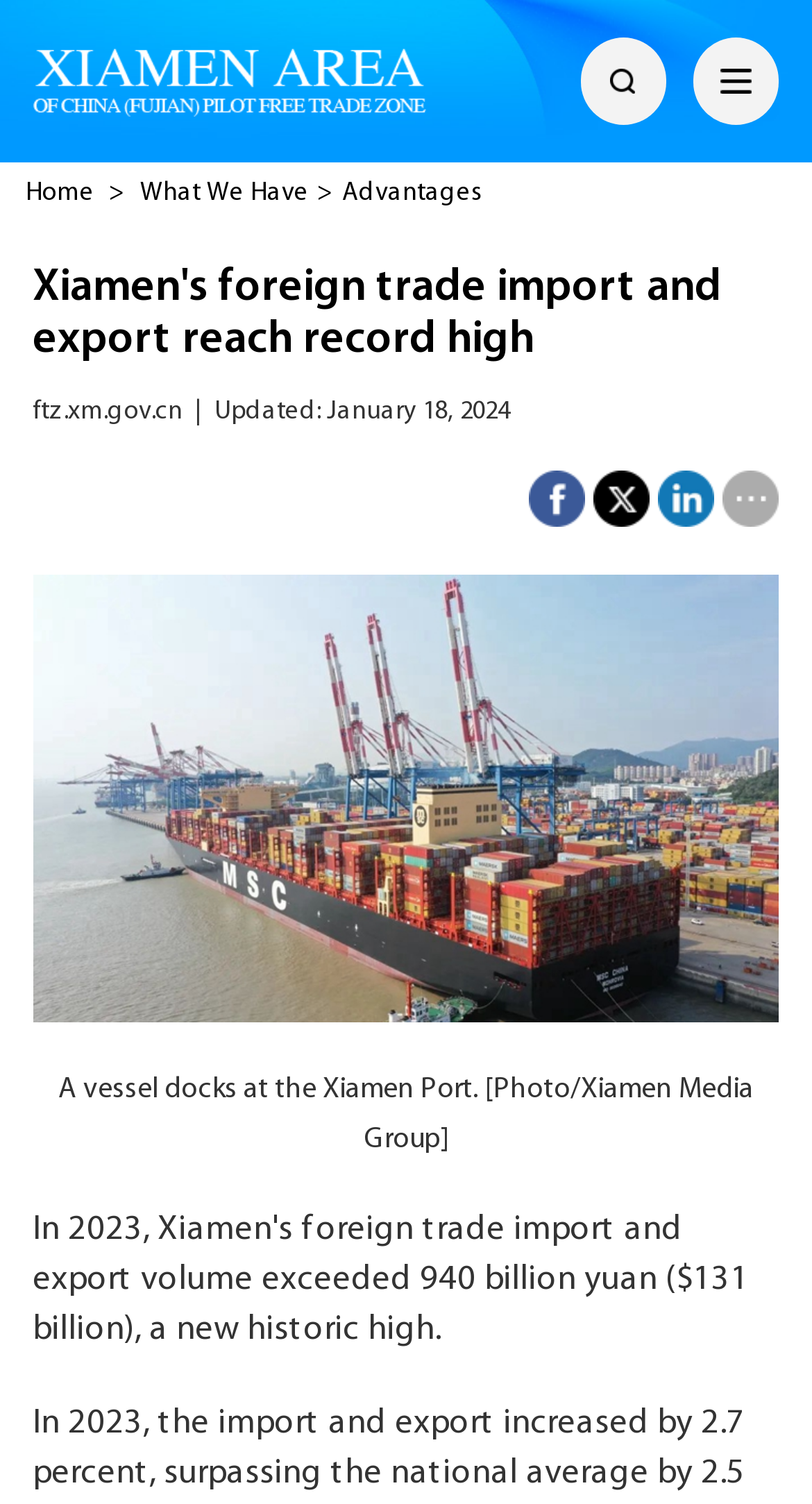What is the name of the port in the image?
Please provide a single word or phrase answer based on the image.

Xiamen Port